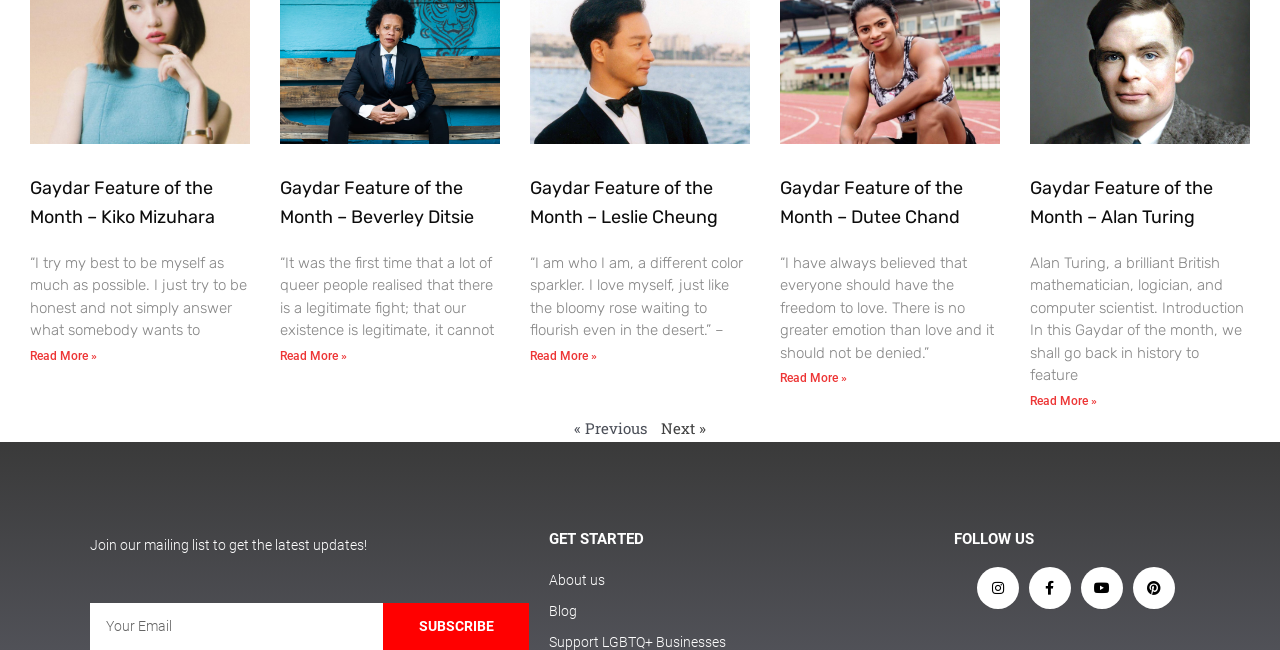Determine the bounding box coordinates for the clickable element to execute this instruction: "Subscribe to the mailing list". Provide the coordinates as four float numbers between 0 and 1, i.e., [left, top, right, bottom].

[0.299, 0.928, 0.414, 1.0]